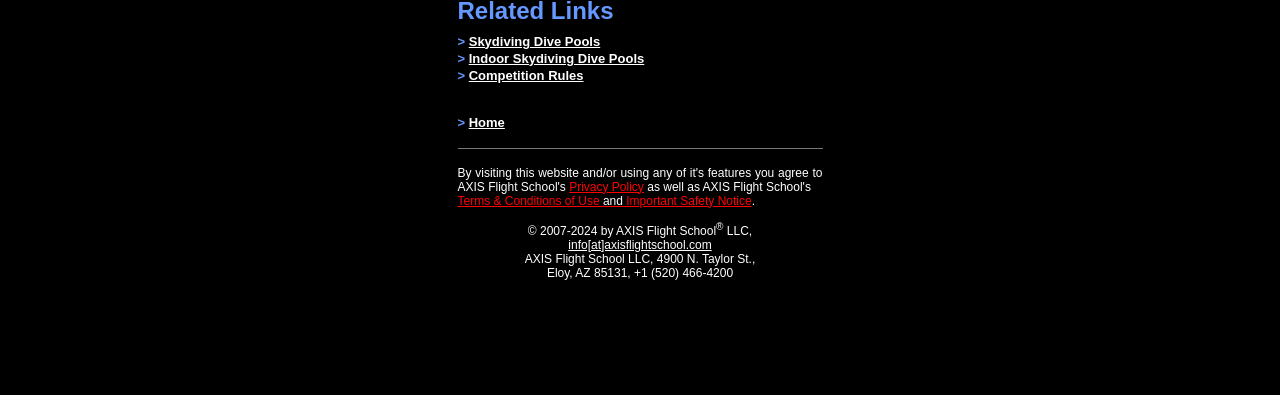What is the purpose of the 'Competition Rules' link?
Please use the visual content to give a single word or phrase answer.

To access competition rules